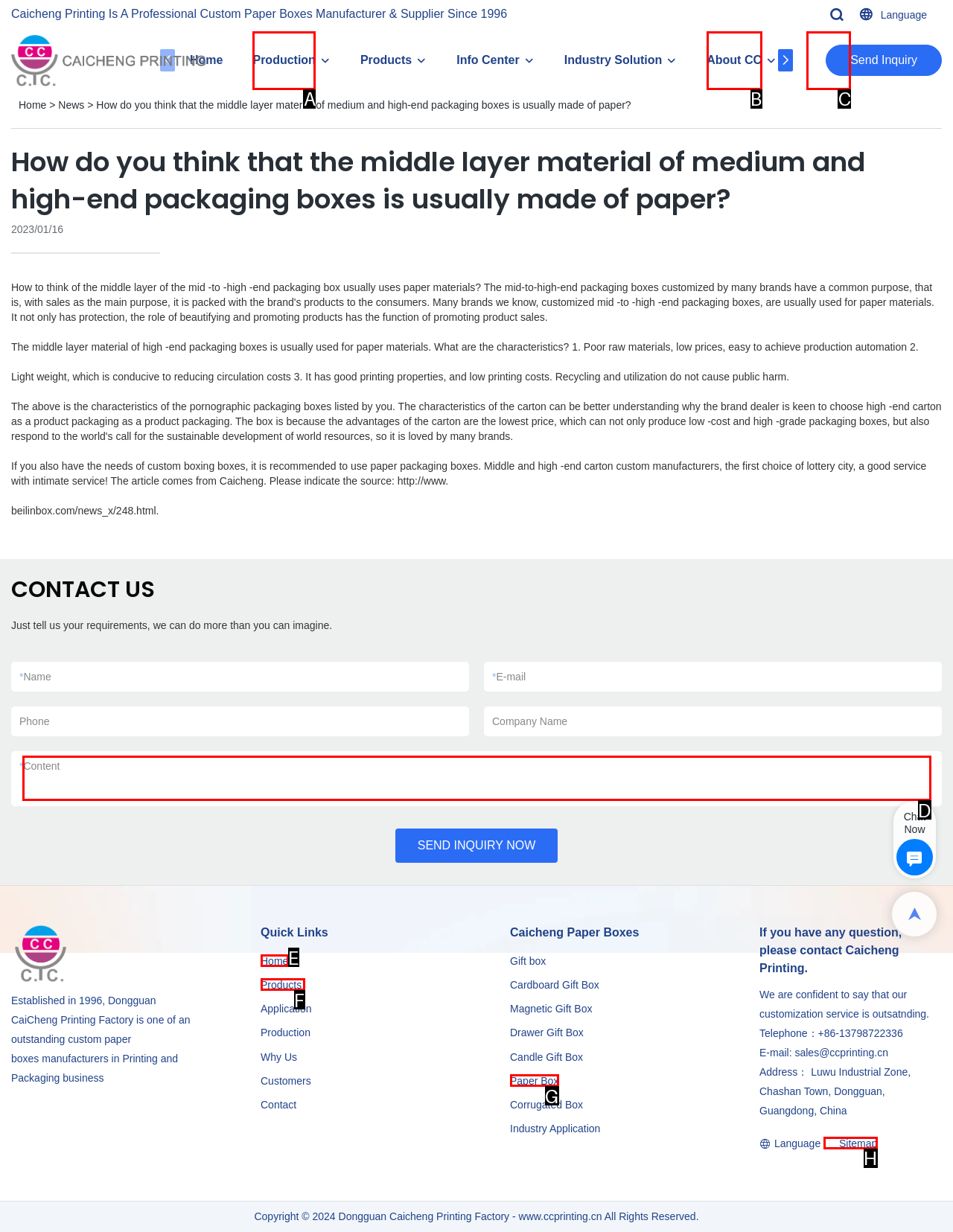Select the HTML element that matches the description: News
Respond with the letter of the correct choice from the given options directly.

None